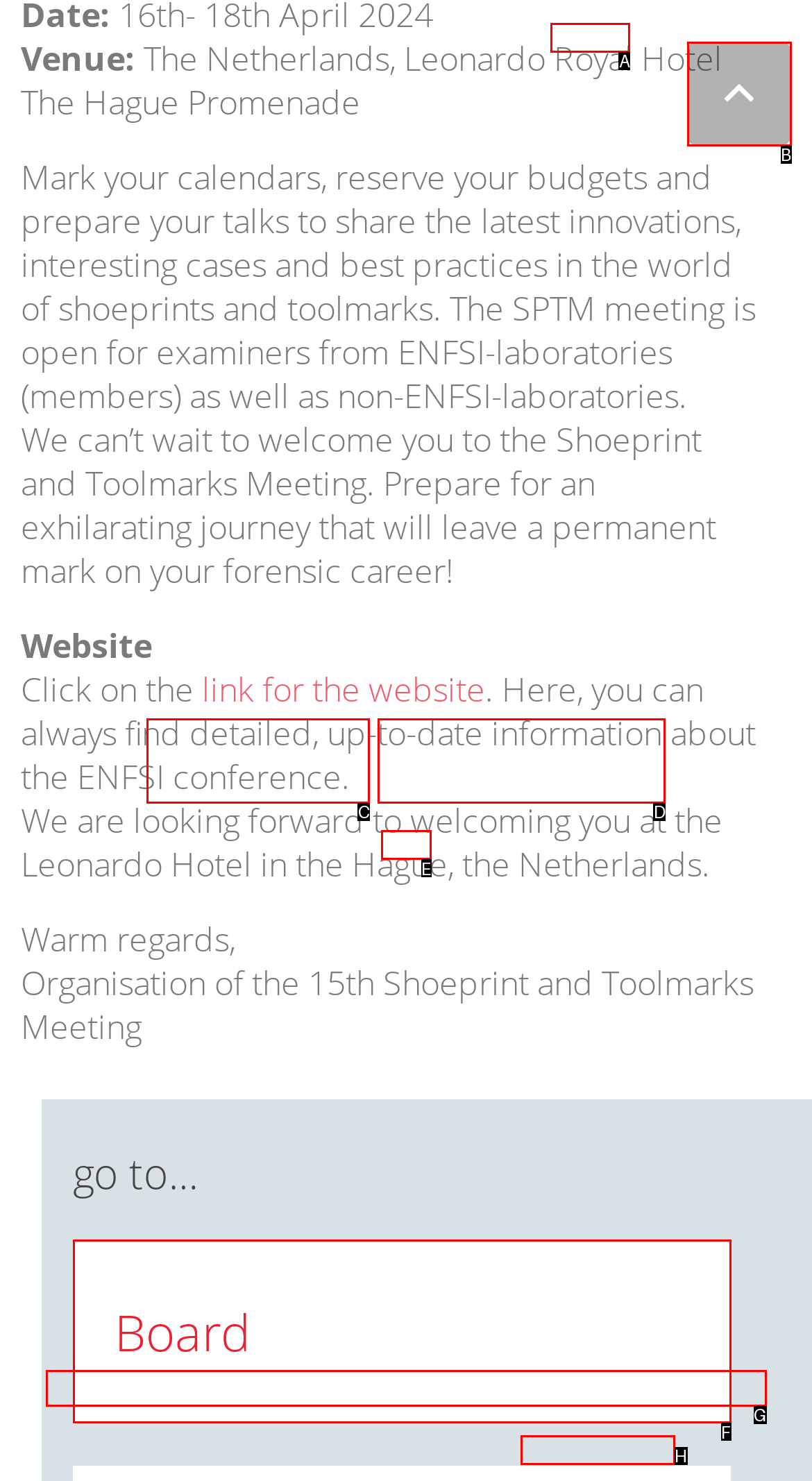Please identify the UI element that matches the description: Imprint
Respond with the letter of the correct option.

A